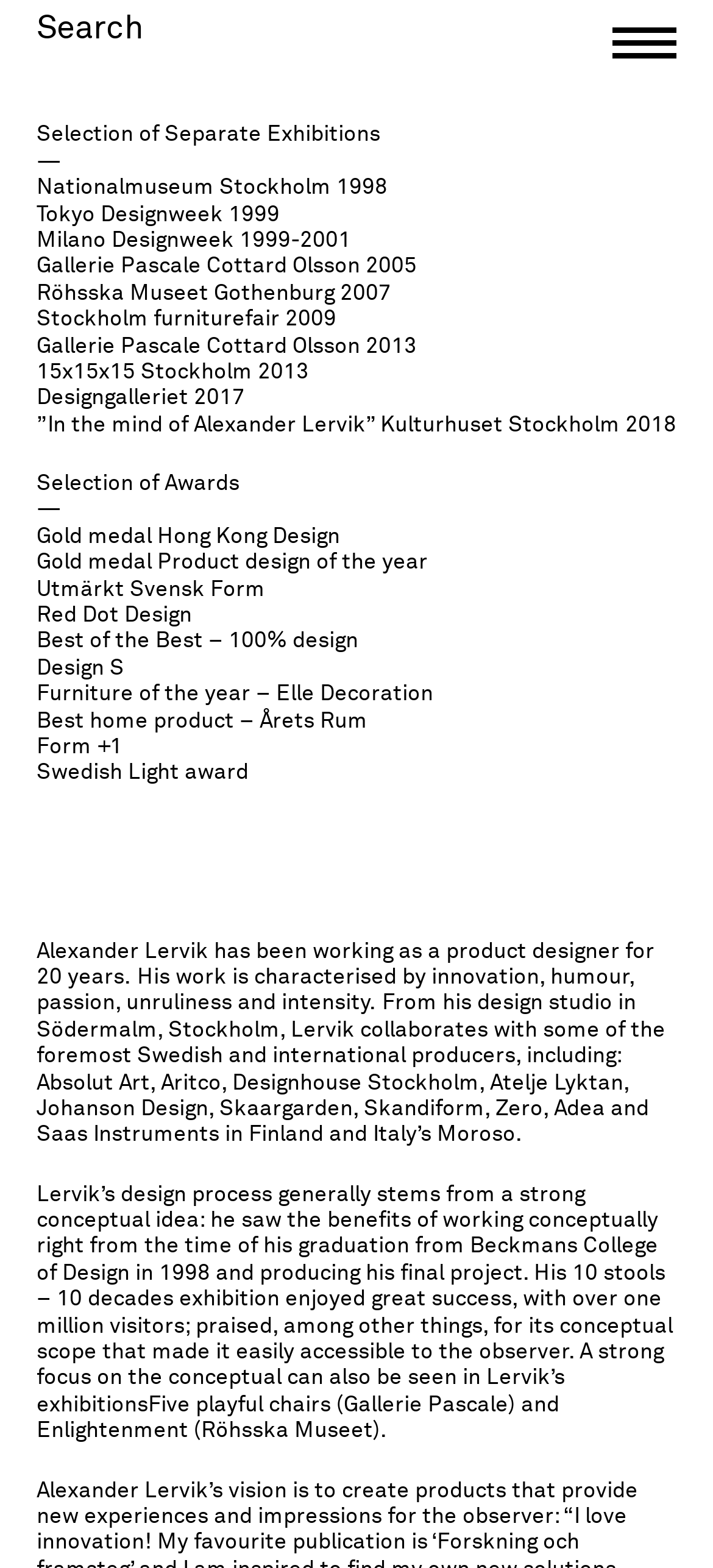Explain the webpage's design and content in an elaborate manner.

The webpage is about Alexander Lervik, a product designer. At the top right corner, there is a button labeled "Toggle Navigation". On the top left, there is a link with an image, likely a logo or a profile picture. Below the image, there is a search link labeled "Search". 

The main content of the page is divided into two sections. The first section lists Alexander Lervik's separate exhibitions, including Nationalmuseum Stockholm 1998, Tokyo Designweek 1999, and others. The second section lists his awards, including Gold medal Hong Kong Design, Gold medal Product design of the year, and others.

Below the lists, there is a brief biography of Alexander Lervik, describing his work as a product designer for 20 years, characterized by innovation, humor, passion, and intensity. The text also mentions his design studio in Södermalm, Stockholm, and his collaborations with various producers.

Further down, there is another paragraph describing Alexander Lervik's design process, which stems from a strong conceptual idea. The text mentions his successful exhibitions, including "10 stools – 10 decades" and "Five playful chairs", which showcased his conceptual scope.